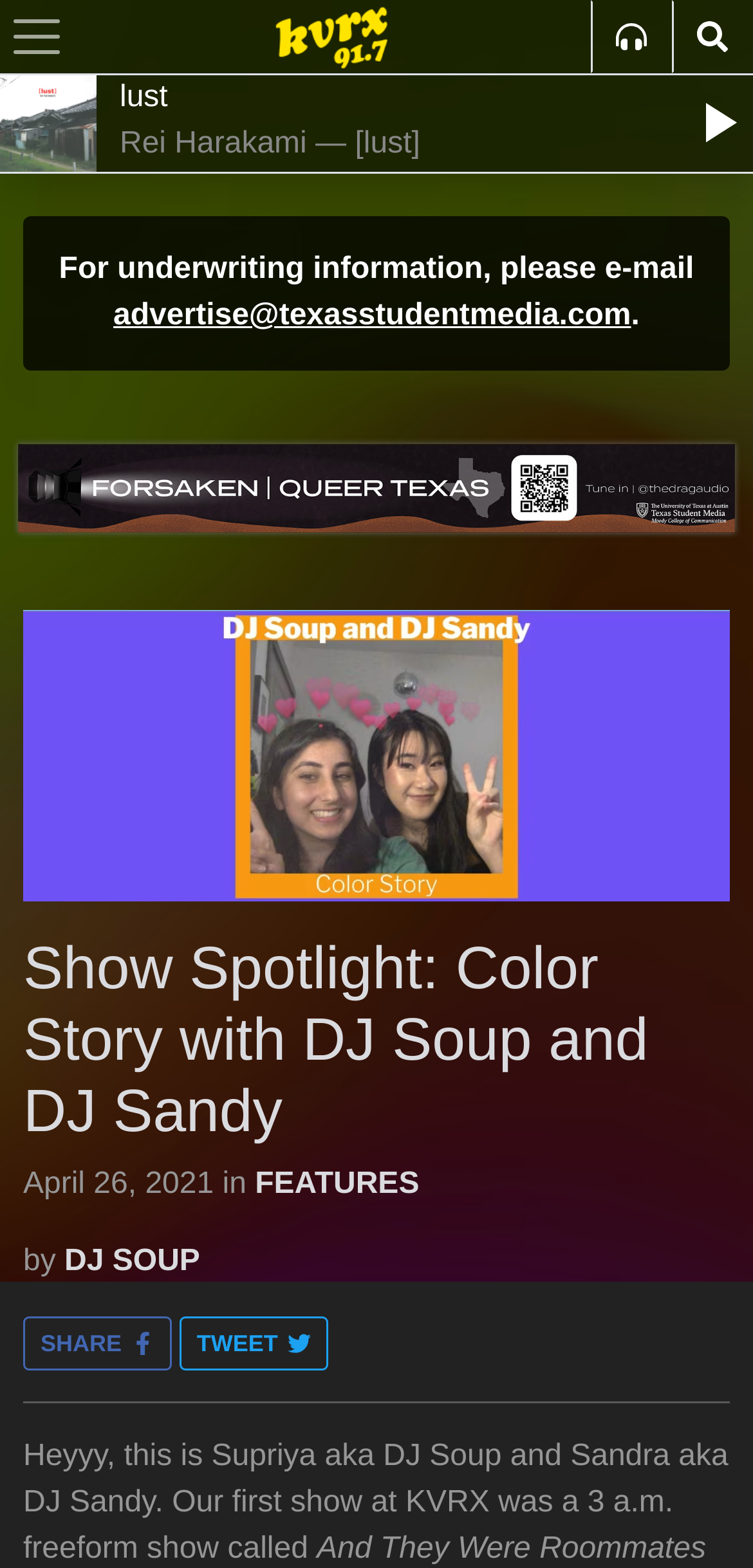Please locate and retrieve the main header text of the webpage.

Show Spotlight: Color Story with DJ Soup and DJ Sandy